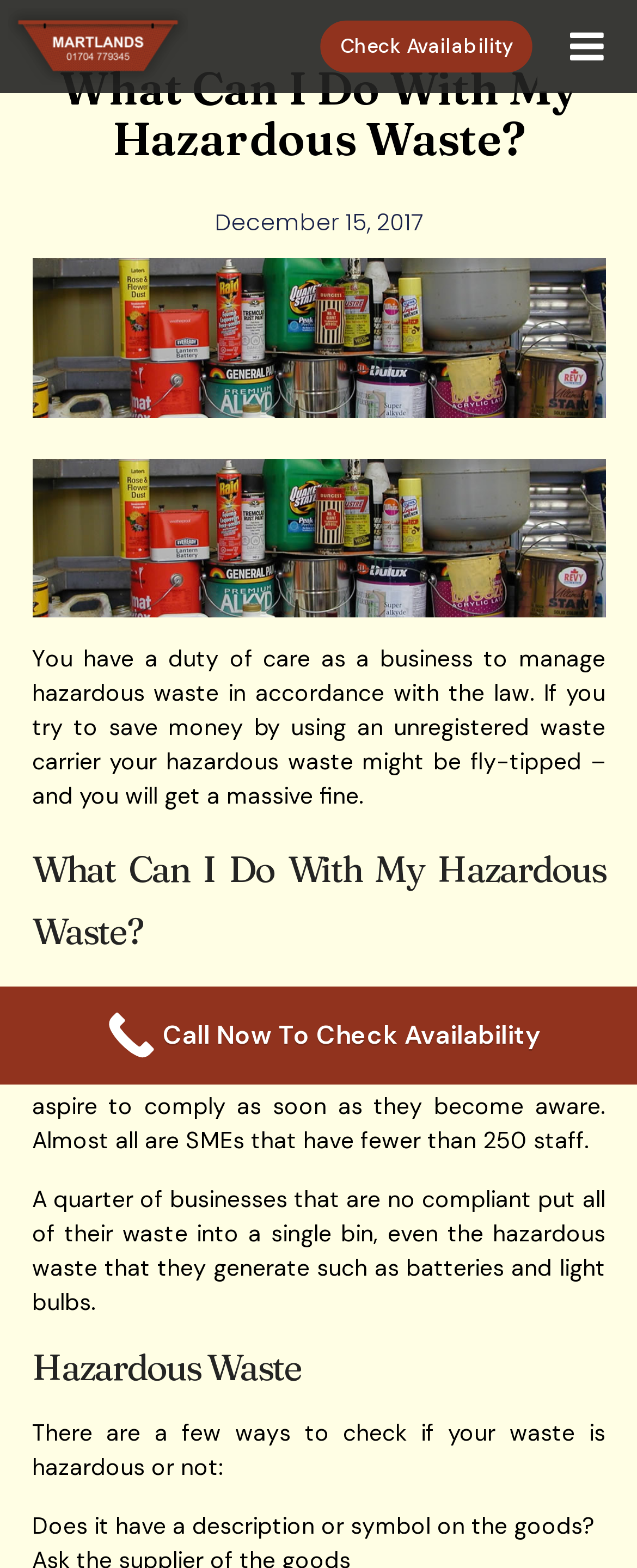Determine the main heading text of the webpage.

What Can I Do With My Hazardous Waste?